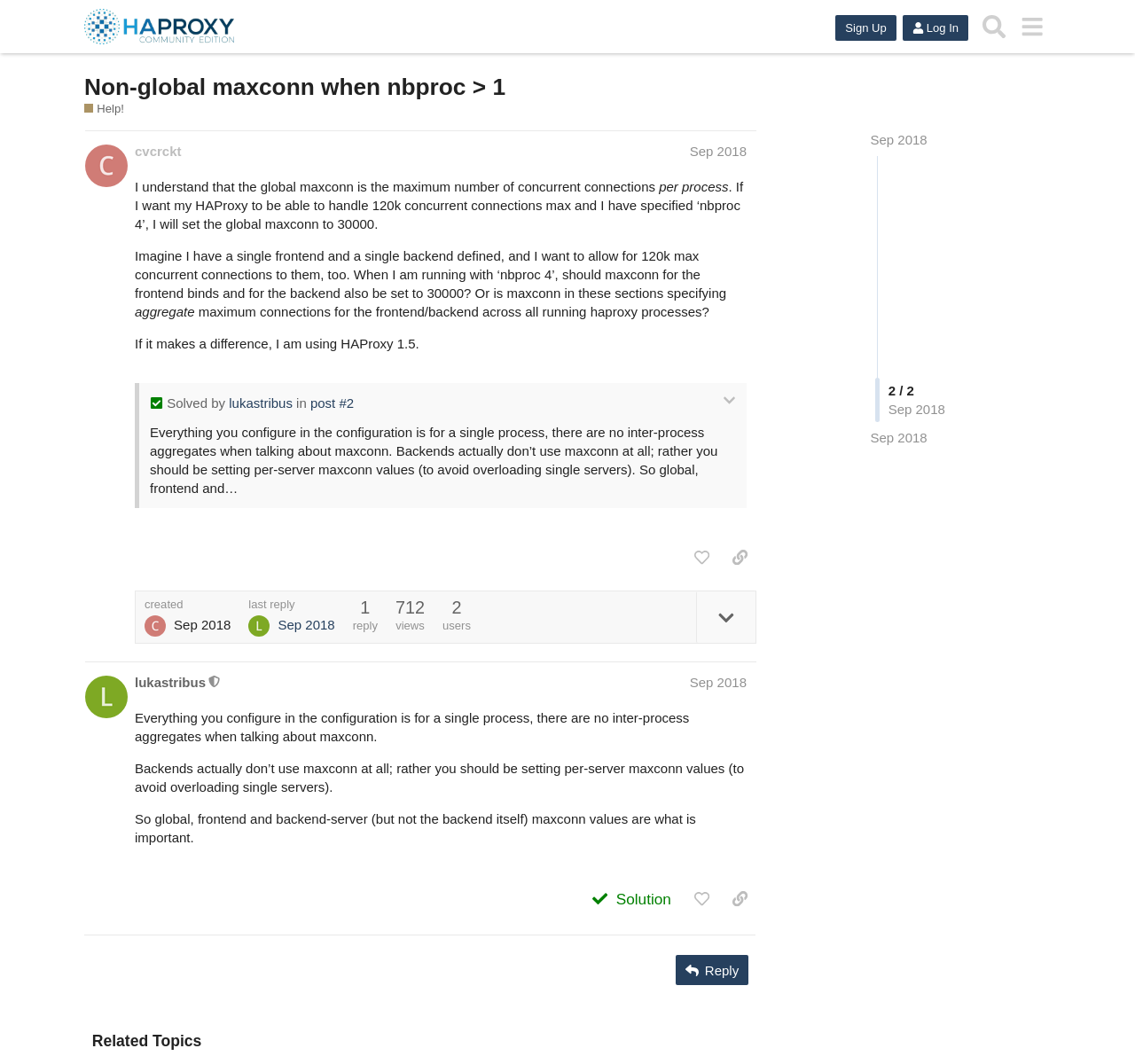Pinpoint the bounding box coordinates of the element that must be clicked to accomplish the following instruction: "Sign Up". The coordinates should be in the format of four float numbers between 0 and 1, i.e., [left, top, right, bottom].

[0.736, 0.014, 0.79, 0.038]